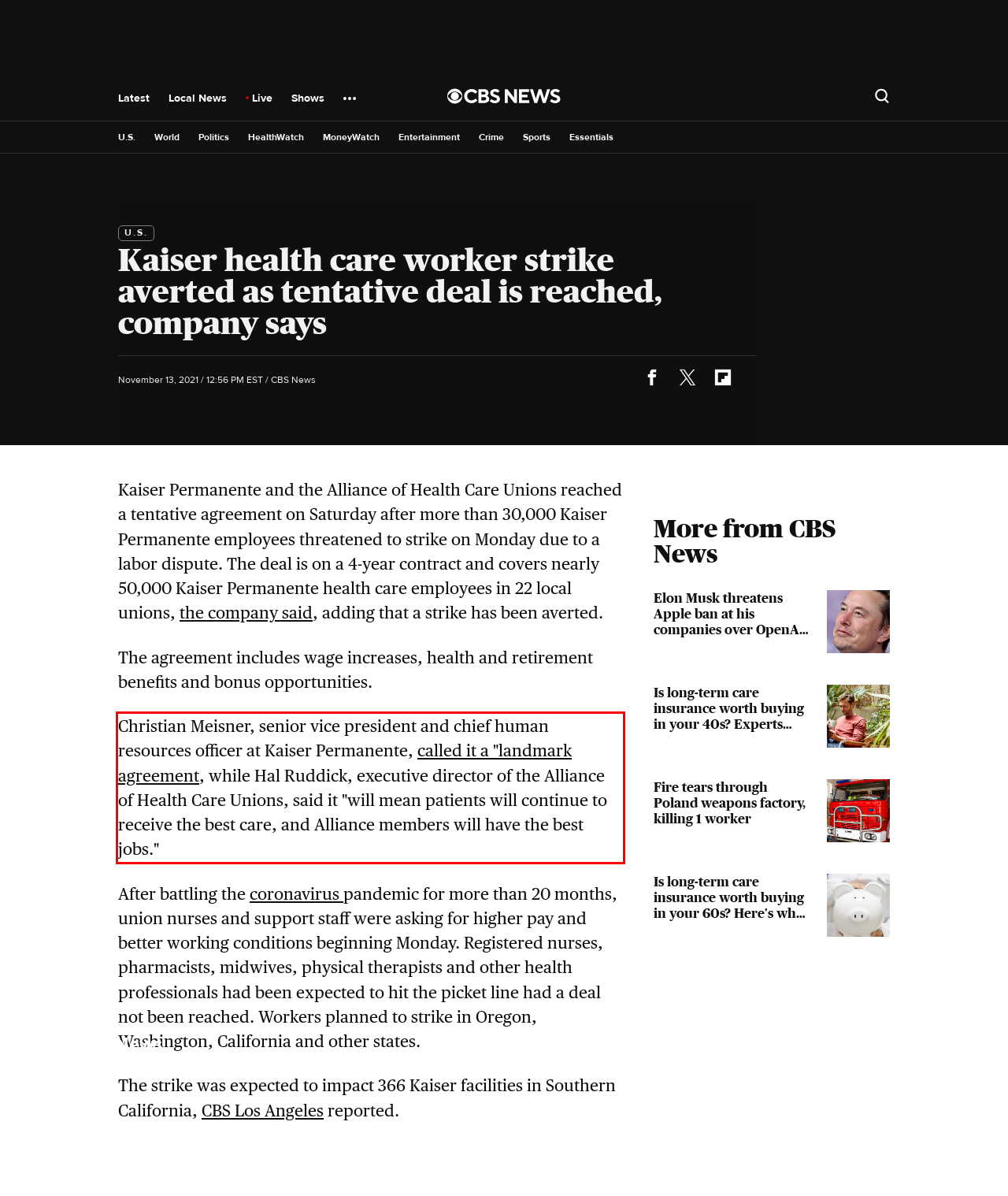You are provided with a webpage screenshot that includes a red rectangle bounding box. Extract the text content from within the bounding box using OCR.

Christian Meisner, senior vice president and chief human resources officer at Kaiser Permanente, called it a "landmark agreement, while Hal Ruddick, executive director of the Alliance of Health Care Unions, said it "will mean patients will continue to receive the best care, and Alliance members will have the best jobs."